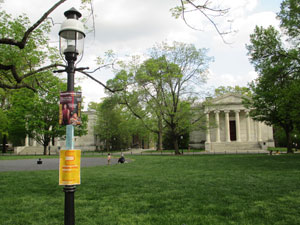Explain what is happening in the image with as much detail as possible.

The image captures a serene scene on Princeton University's campus, featuring a well-manicured green lawn surrounded by lush trees. In the foreground, a lamp post stands adorned with flyers, adding a touch of campus life to the tranquil setting. In the background, the classical architecture of a university building can be seen, characterized by grand columns, indicative of Princeton's historical and architectural significance. The combination of greenery and impressive structures encapsulates the essence of the university's picturesque and academically enriching environment. This scene reflects the beauty of Princeton's verdant, tree-lined campus, inviting students and visitors alike to enjoy the outdoors.